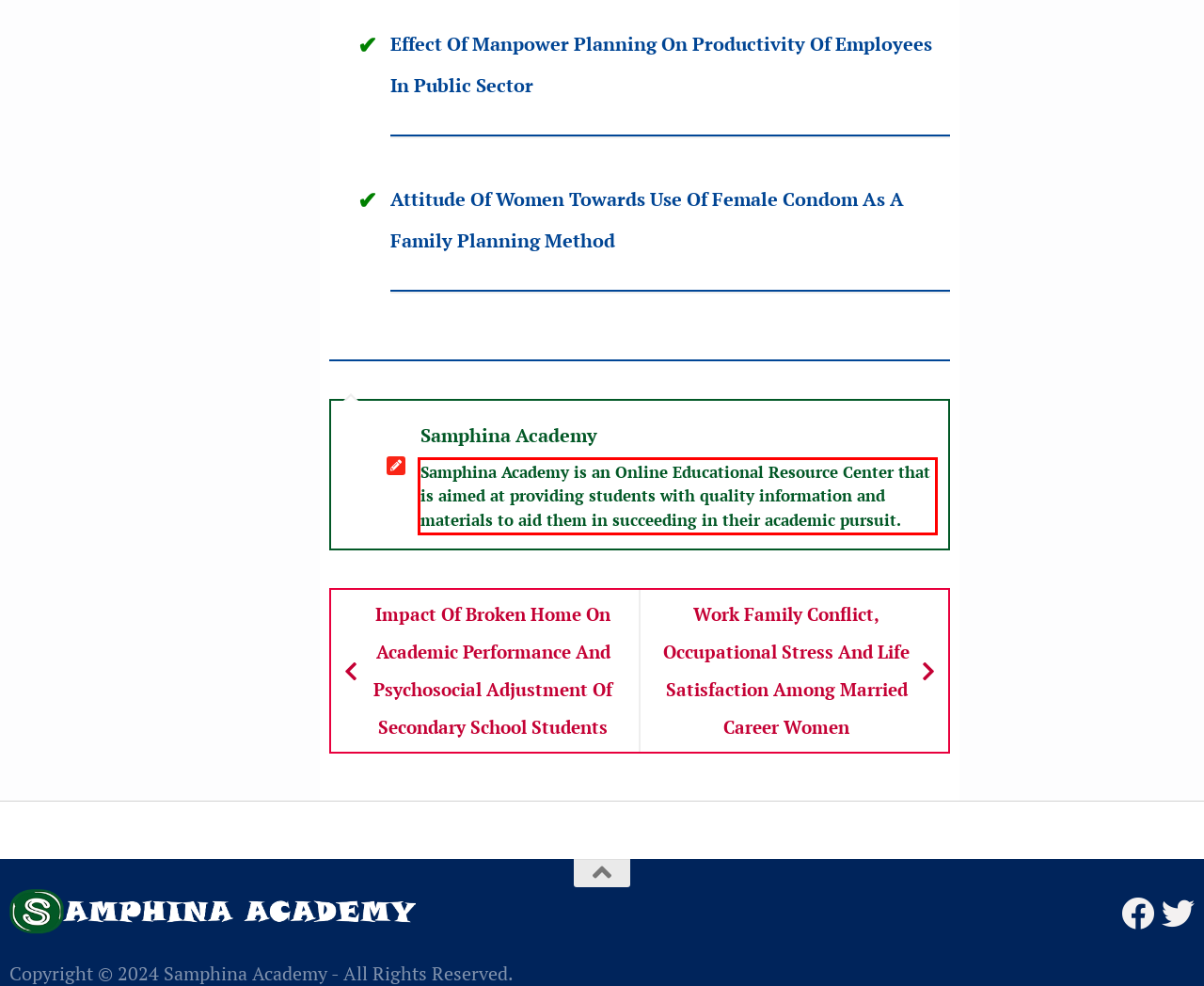Observe the screenshot of the webpage that includes a red rectangle bounding box. Conduct OCR on the content inside this red bounding box and generate the text.

Samphina Academy is an Online Educational Resource Center that is aimed at providing students with quality information and materials to aid them in succeeding in their academic pursuit.